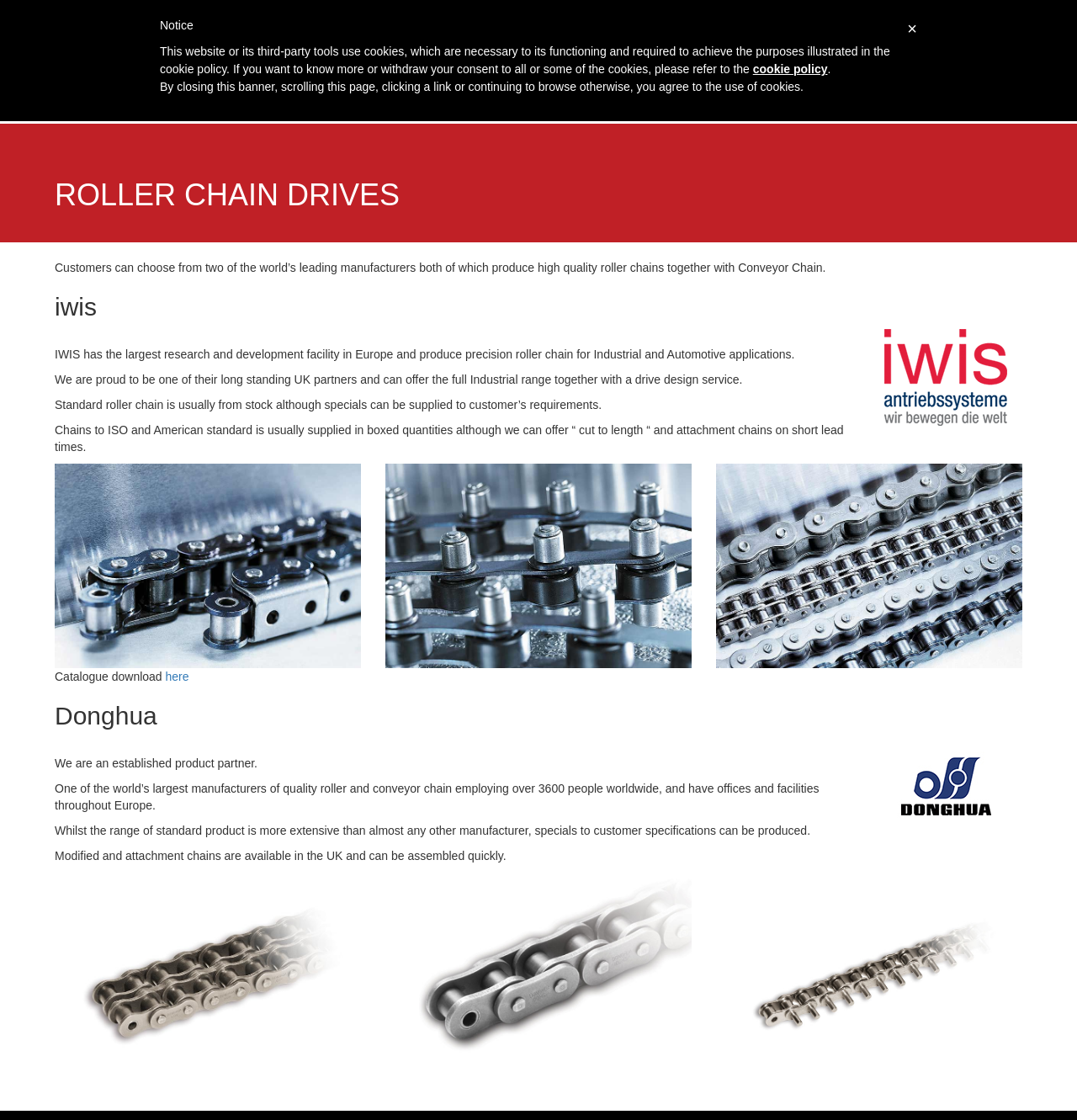Determine the bounding box coordinates of the element that should be clicked to execute the following command: "Click the 'Gates Belts UK Beeline Engineering Products' link".

[0.051, 0.05, 0.333, 0.062]